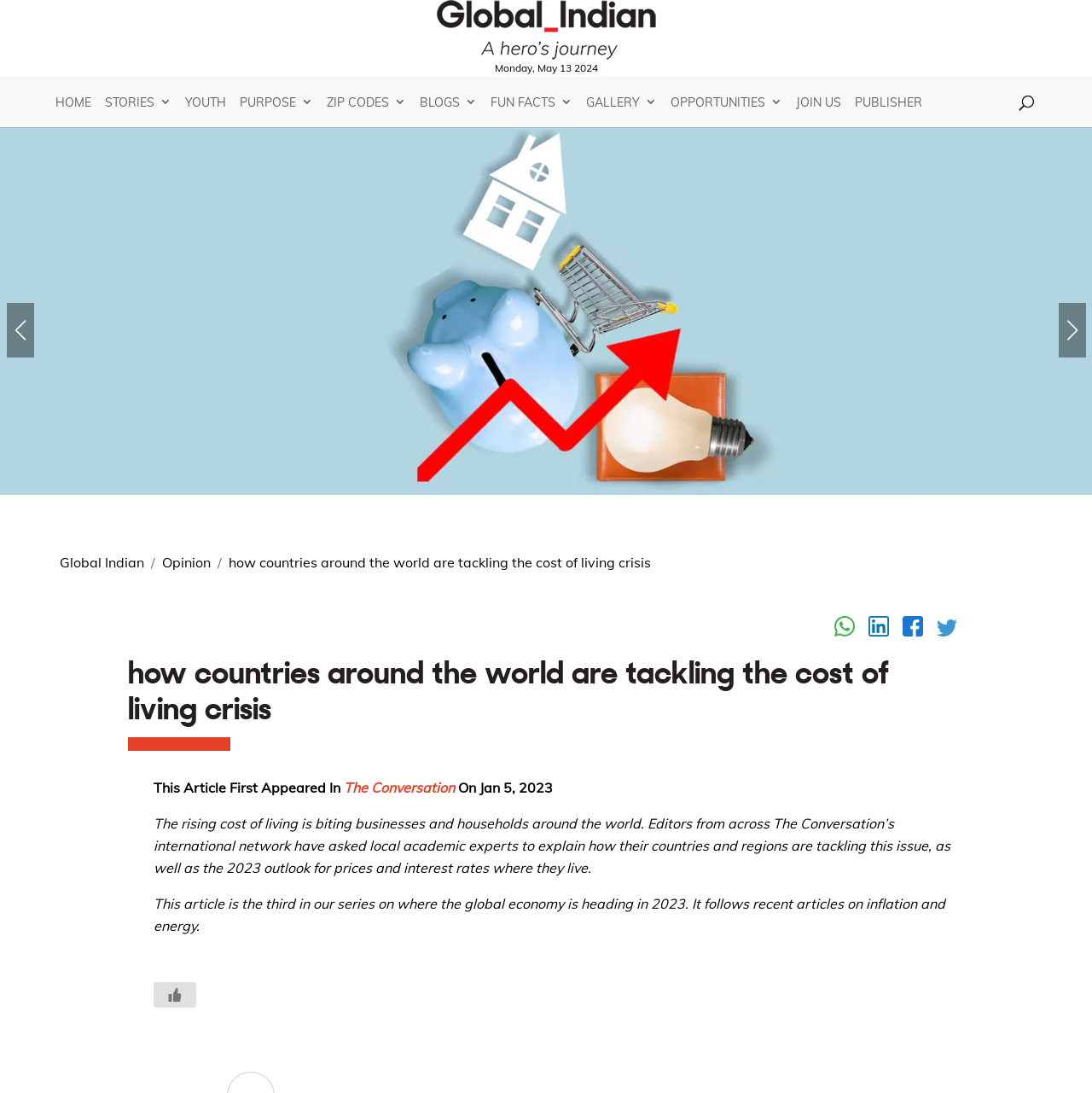Determine the bounding box coordinates of the clickable element to complete this instruction: "Check the 'CONTACT' page". Provide the coordinates in the format of four float numbers between 0 and 1, [left, top, right, bottom].

None